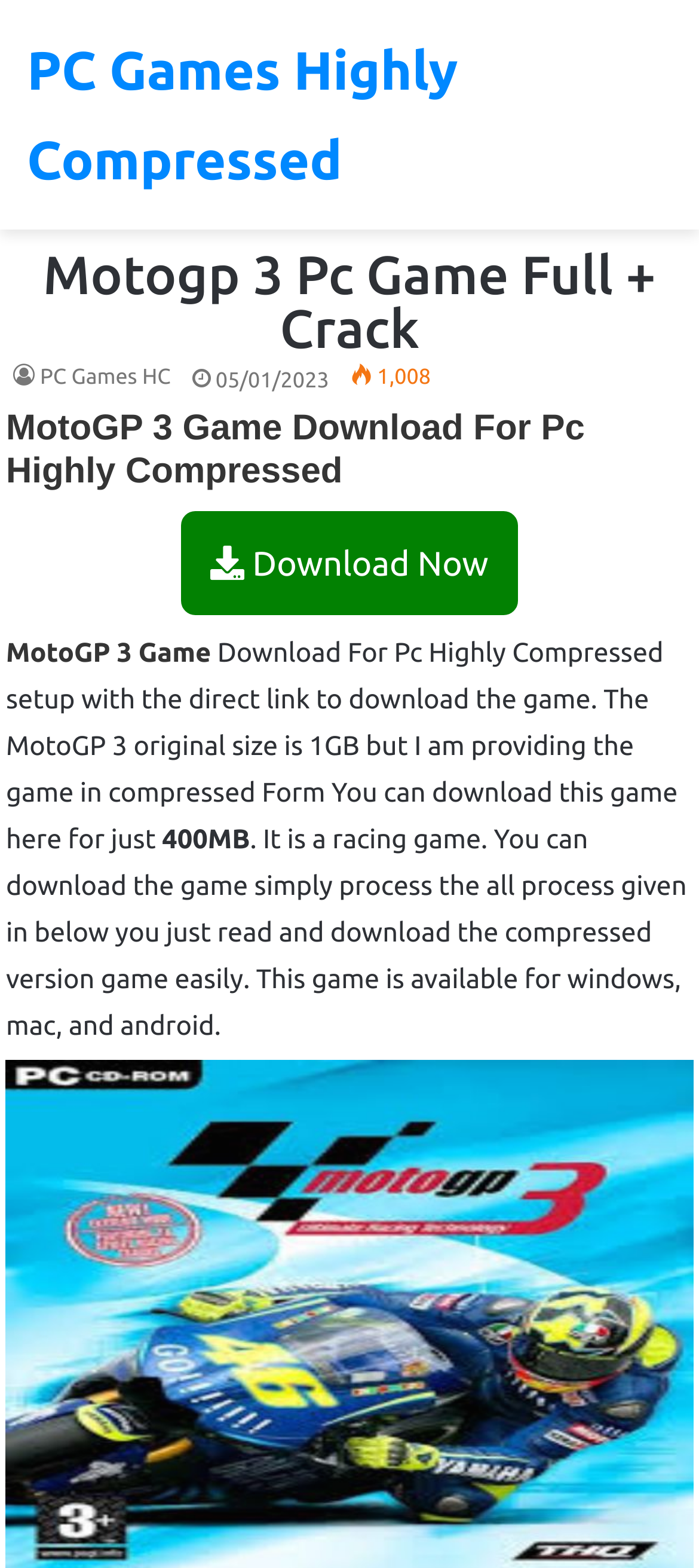Extract the bounding box coordinates for the UI element described by the text: "Download Now". The coordinates should be in the form of [left, top, right, bottom] with values between 0 and 1.

[0.26, 0.351, 0.74, 0.371]